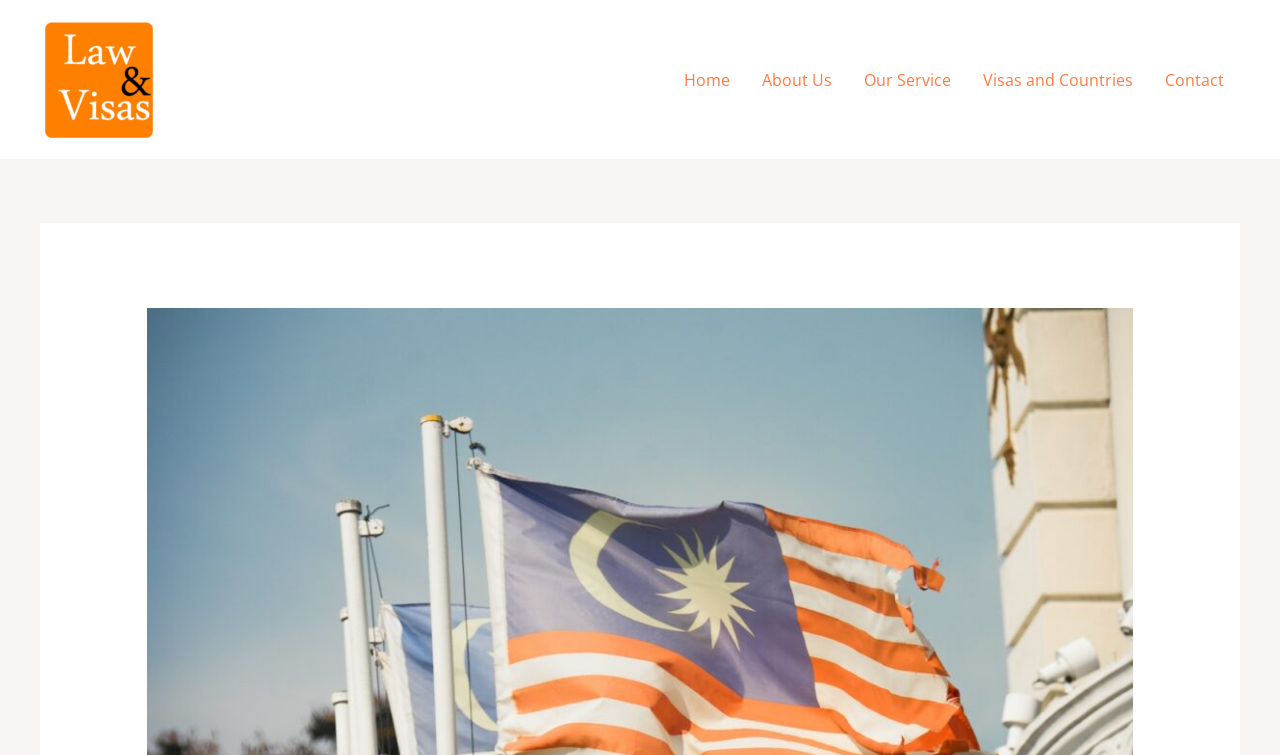For the following element description, predict the bounding box coordinates in the format (top-left x, top-left y, bottom-right x, bottom-right y). All values should be floating point numbers between 0 and 1. Description: About Us

[0.583, 0.059, 0.662, 0.152]